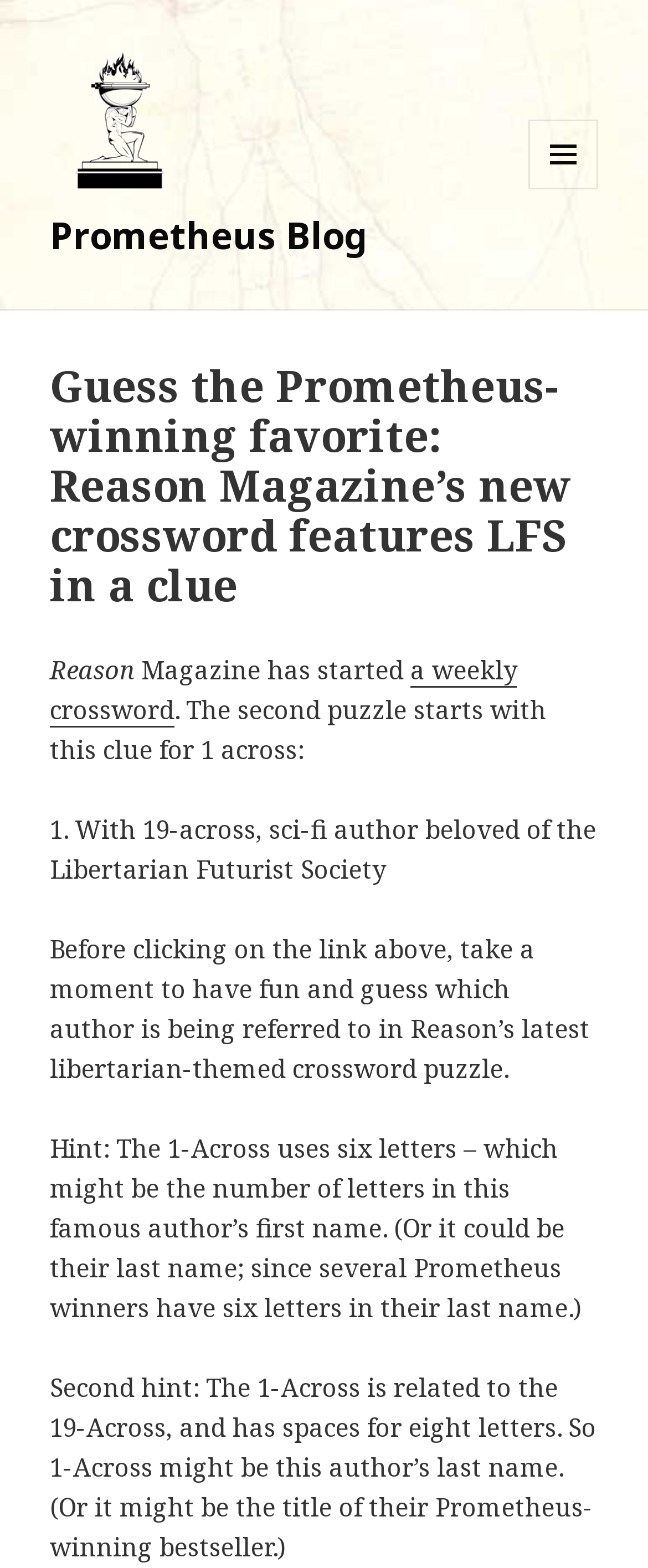What is the main title displayed on this webpage?

Guess the Prometheus-winning favorite: Reason Magazine’s new crossword features LFS in a clue